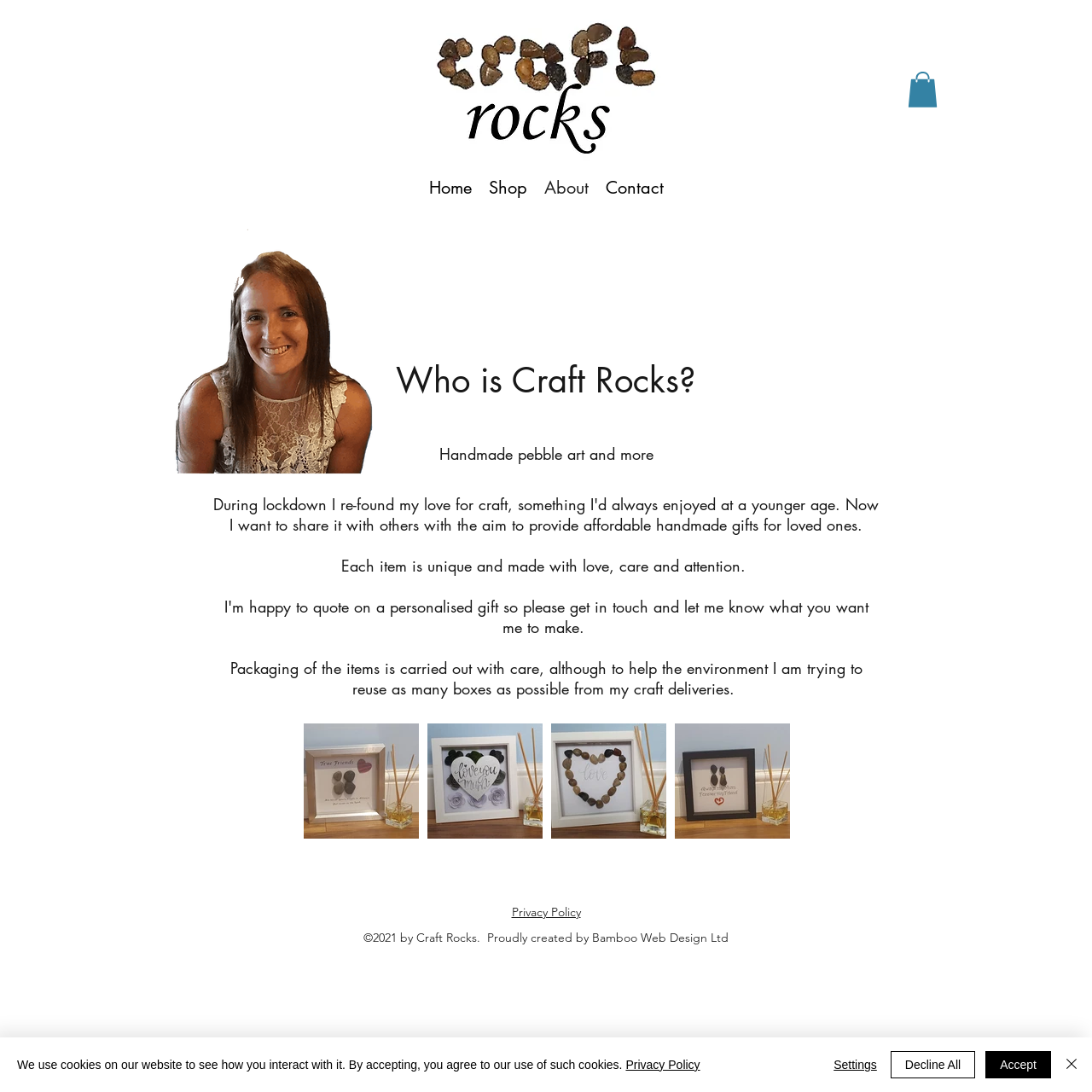What is the purpose of the website?
Provide a detailed and well-explained answer to the question.

The answer can be inferred from the meta description, which mentions that the author wants to share their love for craft with others, and the website's content, which showcases handmade pebble art and more.